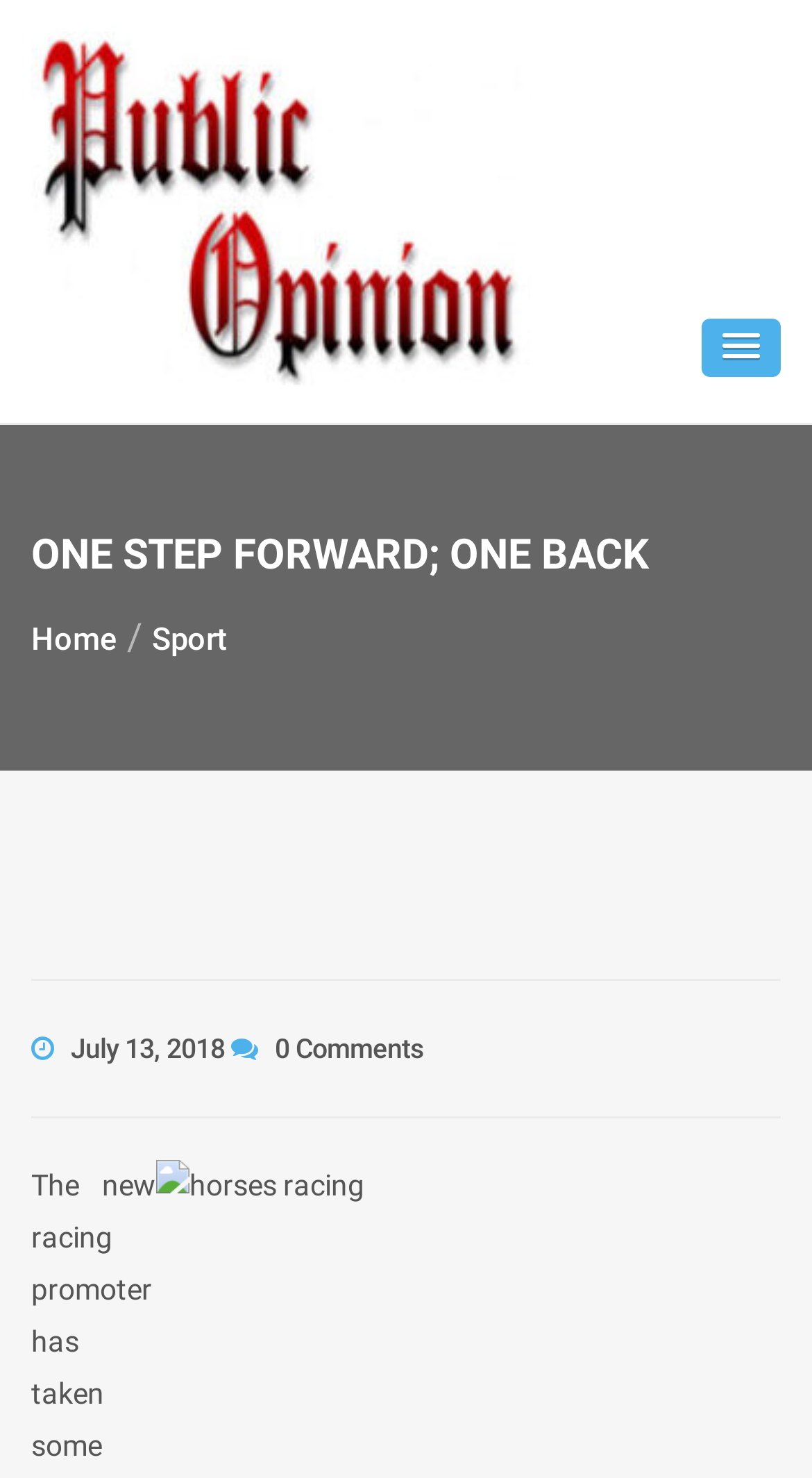What is the date of the article?
Utilize the image to construct a detailed and well-explained answer.

I determined the date of the article by looking at the link 'July 13, 2018' at the bottom of the article, which suggests that the article was published on this date.